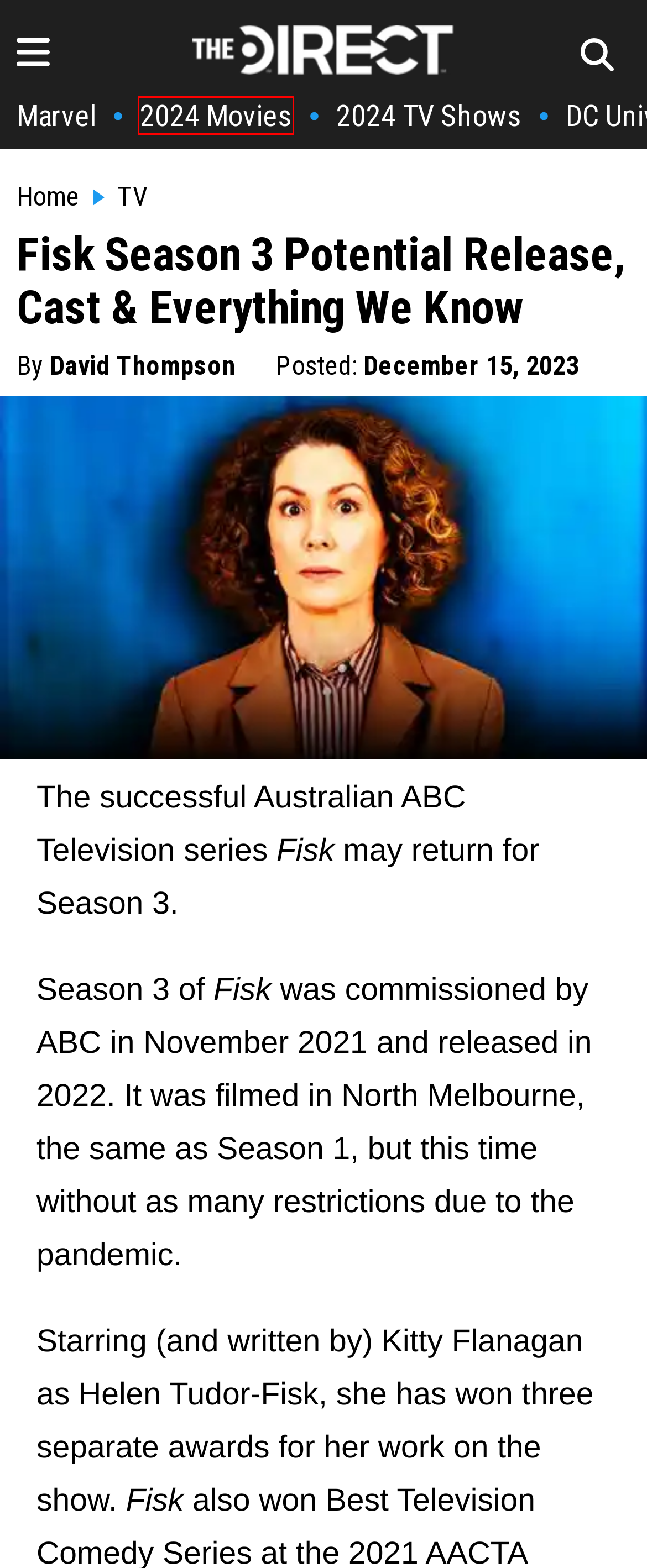You have a screenshot of a webpage with a red rectangle bounding box. Identify the best webpage description that corresponds to the new webpage after clicking the element within the red bounding box. Here are the candidates:
A. MCU News | Marvel Cinematic Universe Latest Rumors
B. New TV Series Coming Out: Every Release Date and Streaming Platform For 2024 | The Direct
C. The Direct Podcast
D. New Movies Coming Out: Upcoming Movie Release Dates for 2024 and Beyond | The Direct
E. The Direct | Breaking News for Entertainment Pop Culture
F. Netflix | Streaming Movies & TV Show | Latest News & Updates
G. Star Wars Universe News & Rumors | Latest Updates Today
H. What Is 'My Best Day' 2024 Netflix? Series Trend Explained

D